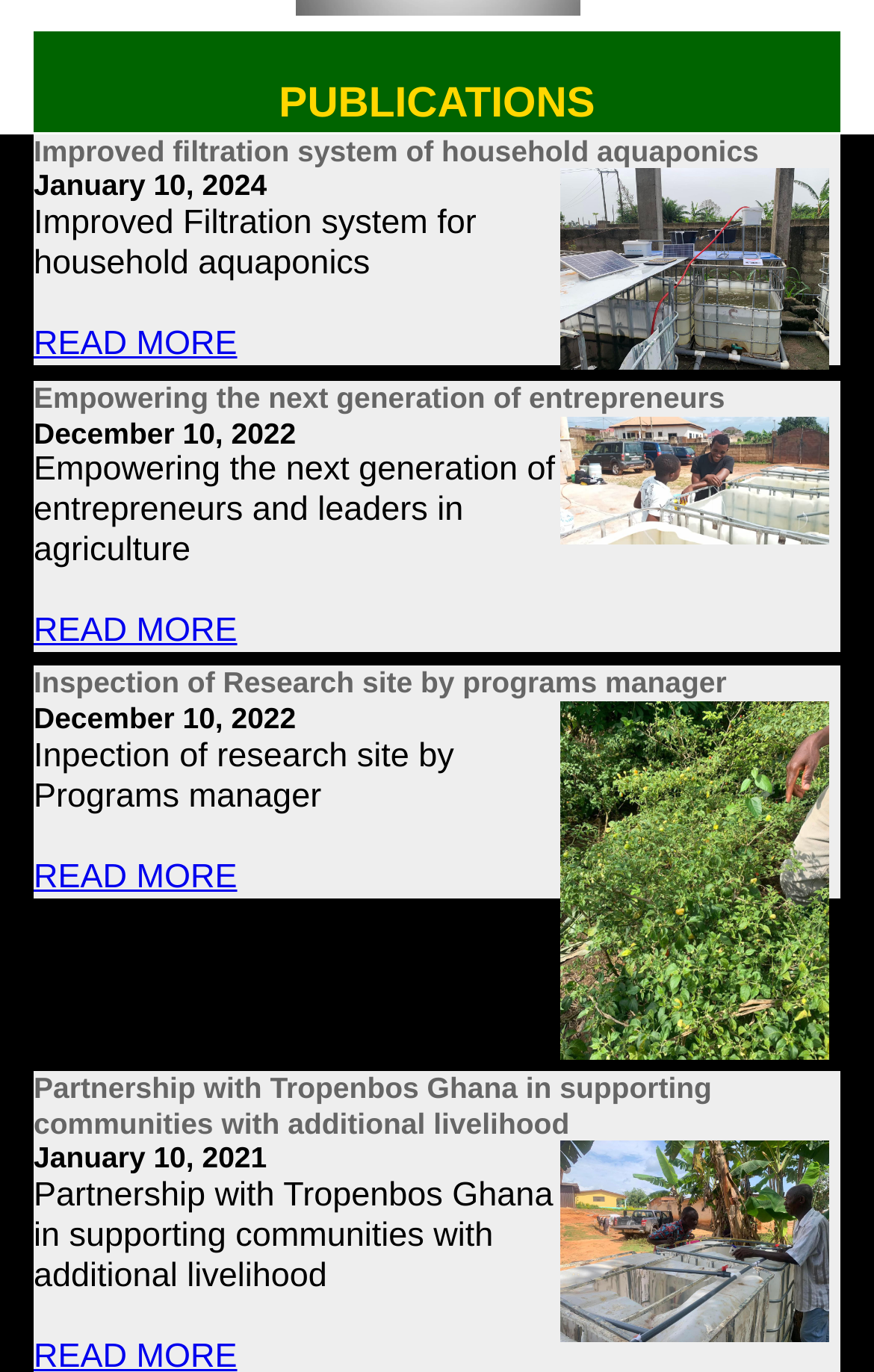Answer the question below using just one word or a short phrase: 
How many links are there on the webpage?

9